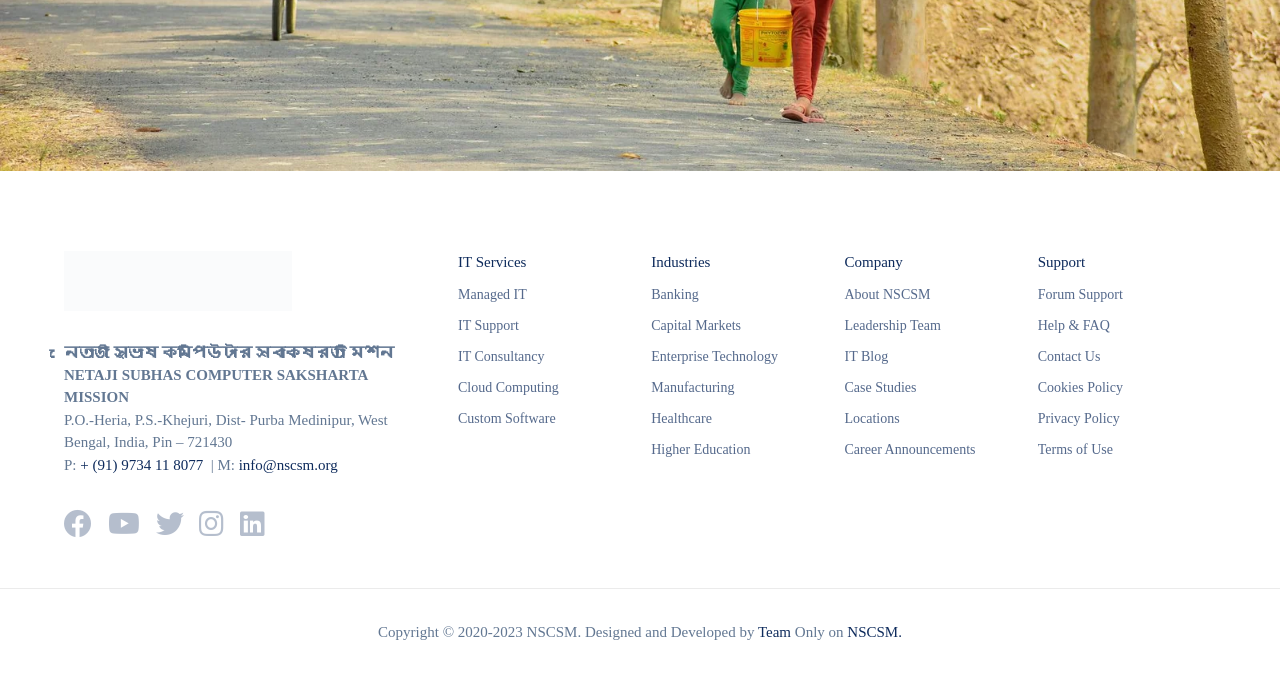Please answer the following question using a single word or phrase: 
How many main categories are there in the top menu?

3